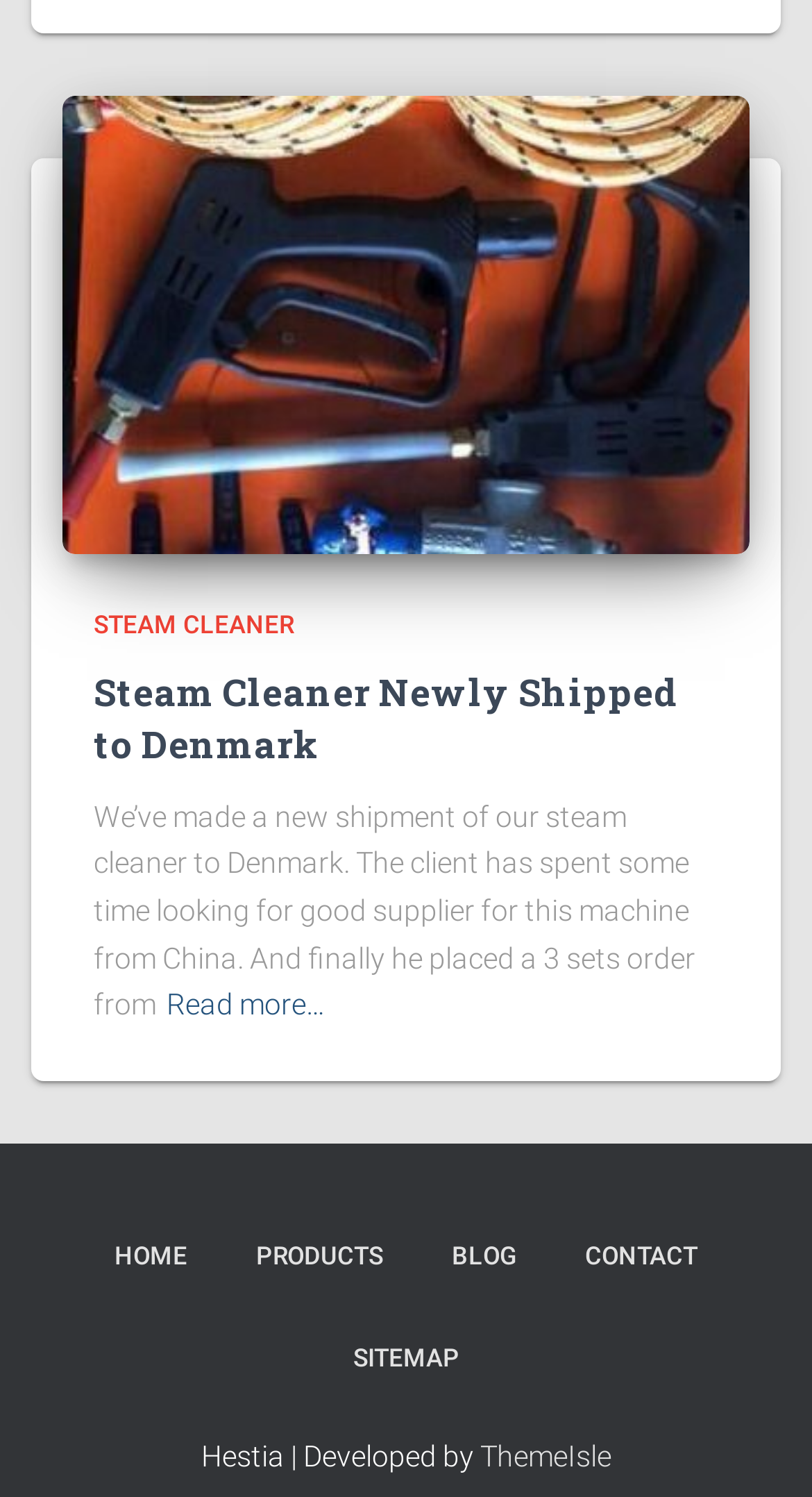Provide the bounding box coordinates of the UI element that matches the description: "CLOTHING".

None